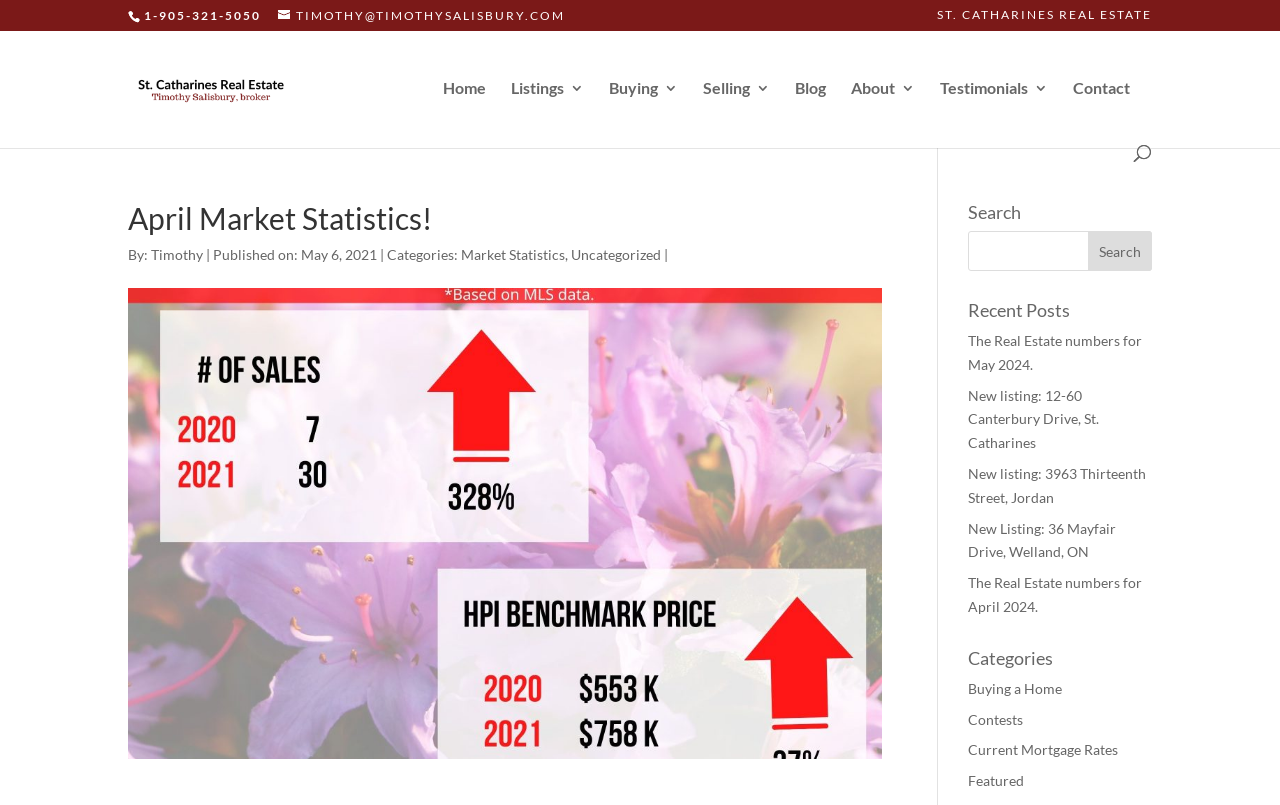Based on the image, please elaborate on the answer to the following question:
What is the phone number on the top left?

I found the phone number by looking at the top left corner of the webpage, where I saw a static text element with the phone number '1-905-321-5050'.